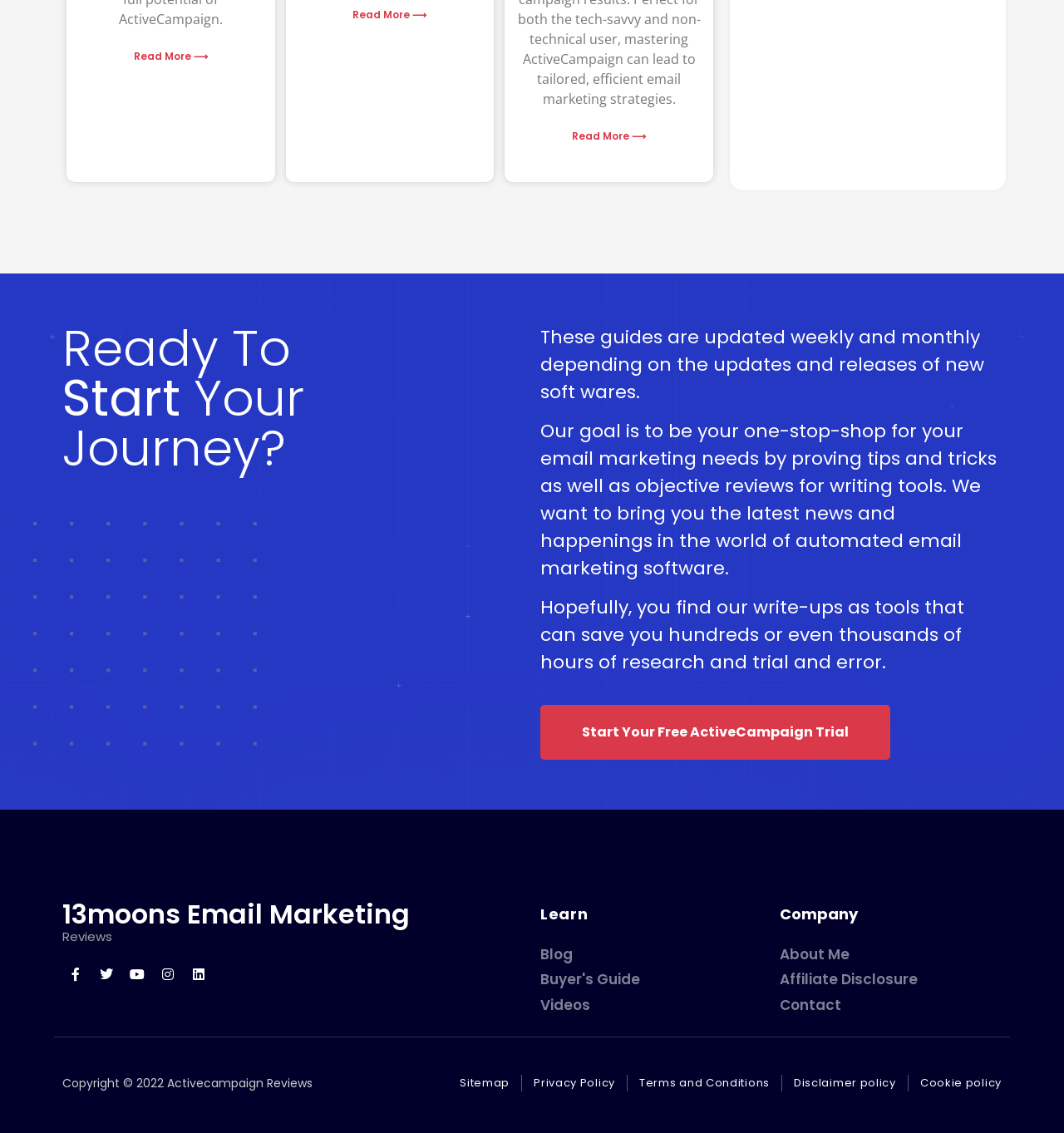How many social media links are available on this webpage?
Look at the image and respond with a one-word or short-phrase answer.

5